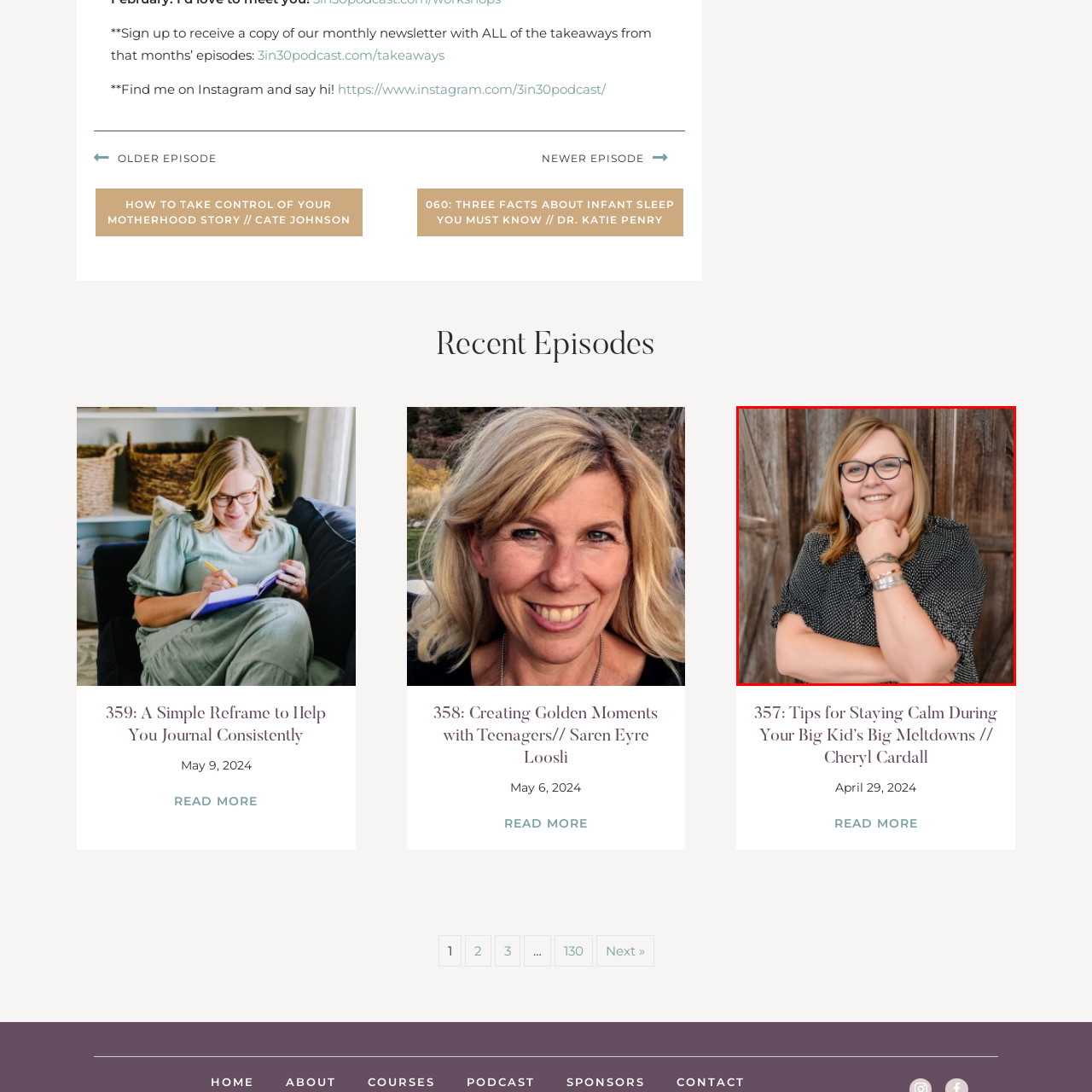Describe in detail the image that is highlighted by the red bounding box.

In this inviting and cheerful photo, a smiling woman stands confidently with her arms crossed. She has shoulder-length blonde hair and wears stylish eyeglasses, adding to her friendly demeanor. Her outfit features a textured black and white patterned top, which suggests a casual yet put-together style. The backdrop consists of warm, wooden doors that enhance the comfortable and welcoming atmosphere of the scene. This image is part of content related to a motherhood podcast, specifically connecting to episodes that focus on parenting tips and personal growth, highlighting the speaker's approachability and expertise in the subject matter.